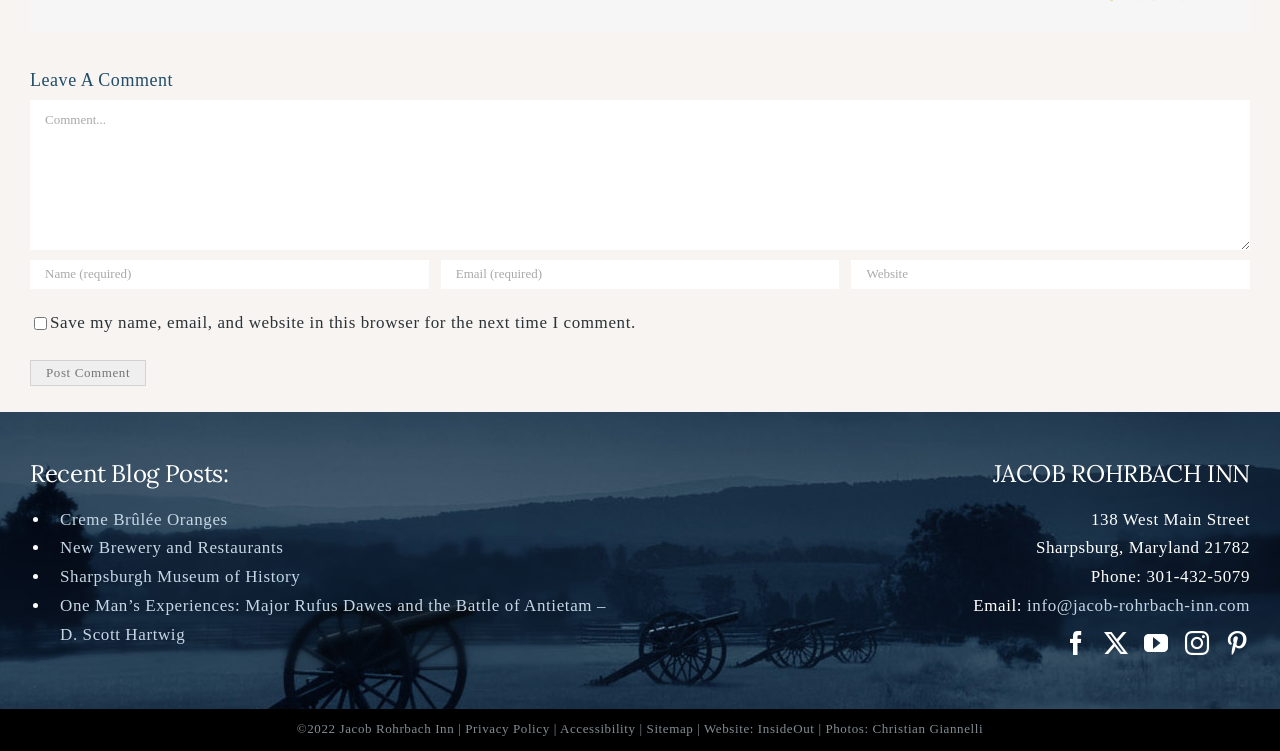What is the purpose of the textboxes at the top?
Respond to the question with a well-detailed and thorough answer.

The textboxes at the top of the webpage are for leaving a comment, as indicated by the heading 'Leave A Comment' and the required fields for 'Comment', 'Name', and 'Email'.